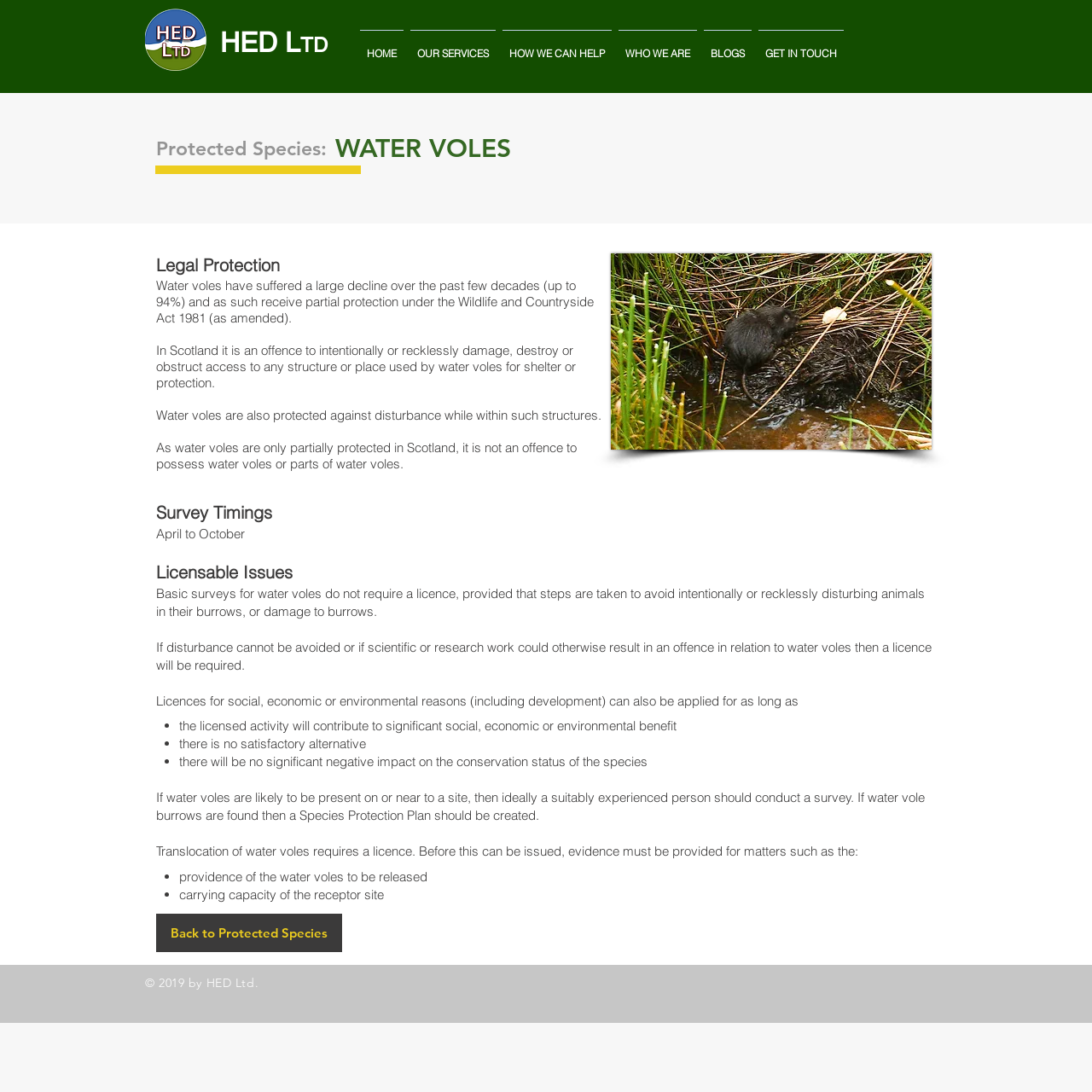Please specify the bounding box coordinates in the format (top-left x, top-left y, bottom-right x, bottom-right y), with values ranging from 0 to 1. Identify the bounding box for the UI component described as follows: HOW WE CAN HELP

[0.457, 0.027, 0.563, 0.056]